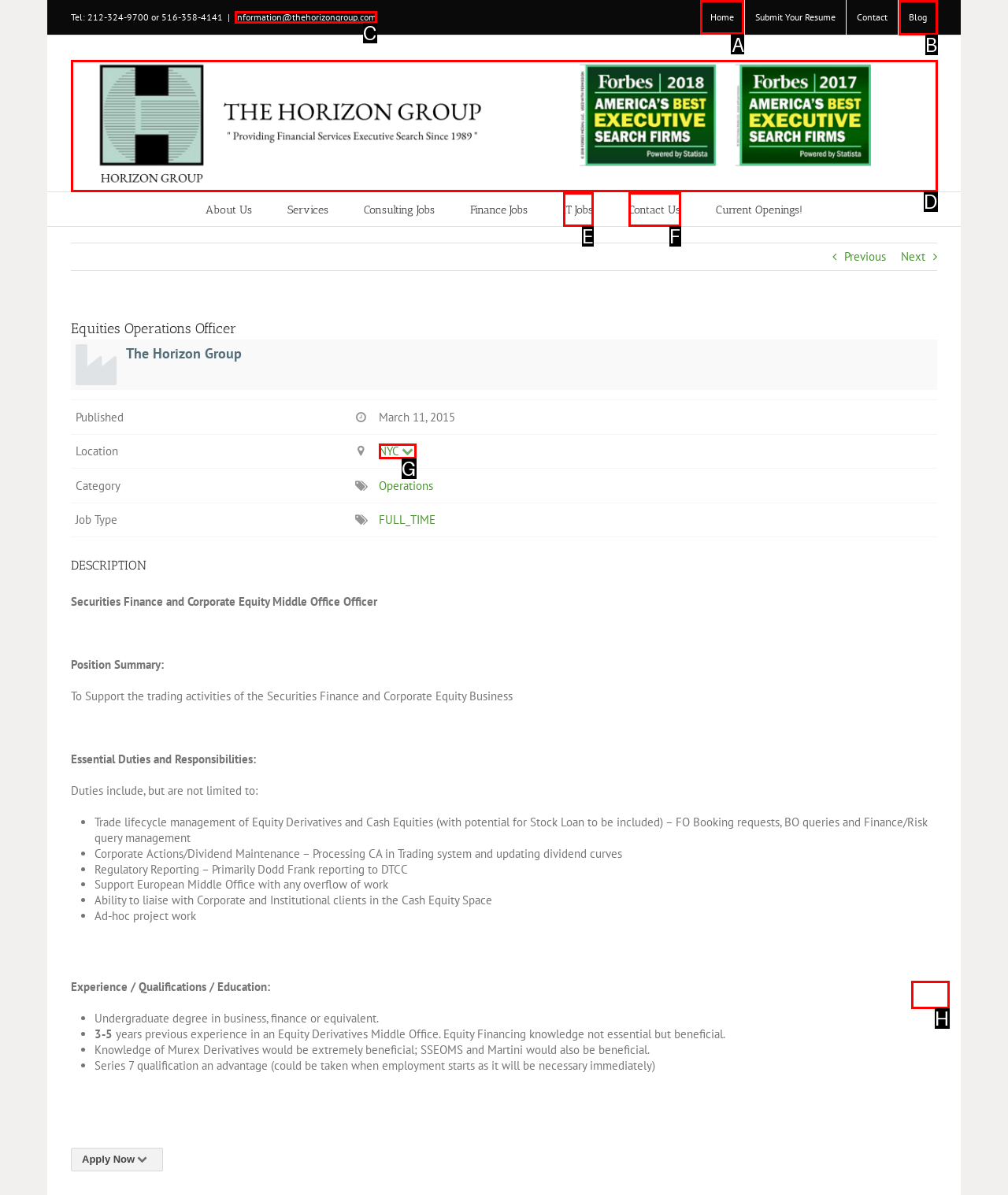For the task "Click the 'Home' link", which option's letter should you click? Answer with the letter only.

A